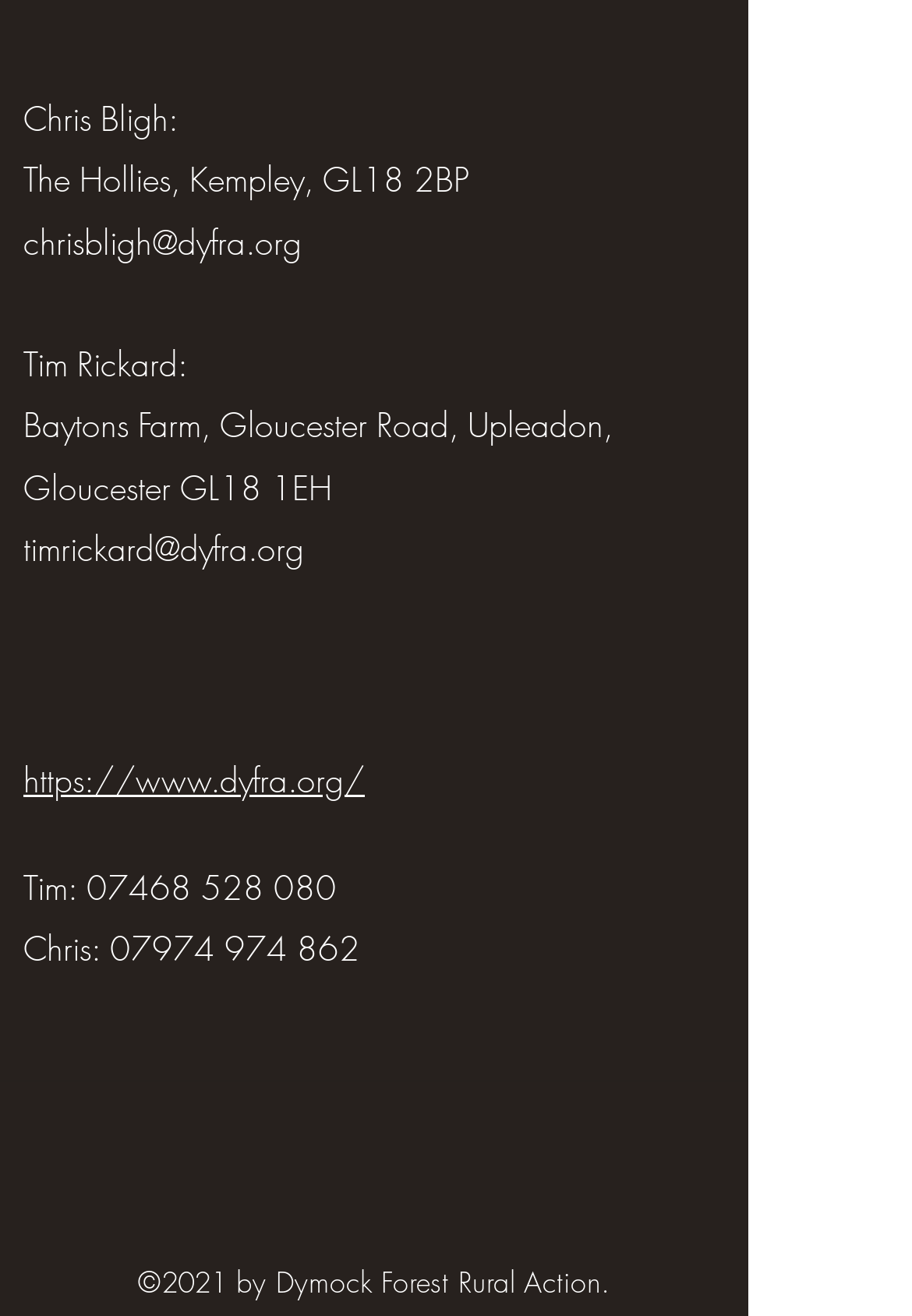How many social media platforms are linked?
Please provide a single word or phrase as the answer based on the screenshot.

3